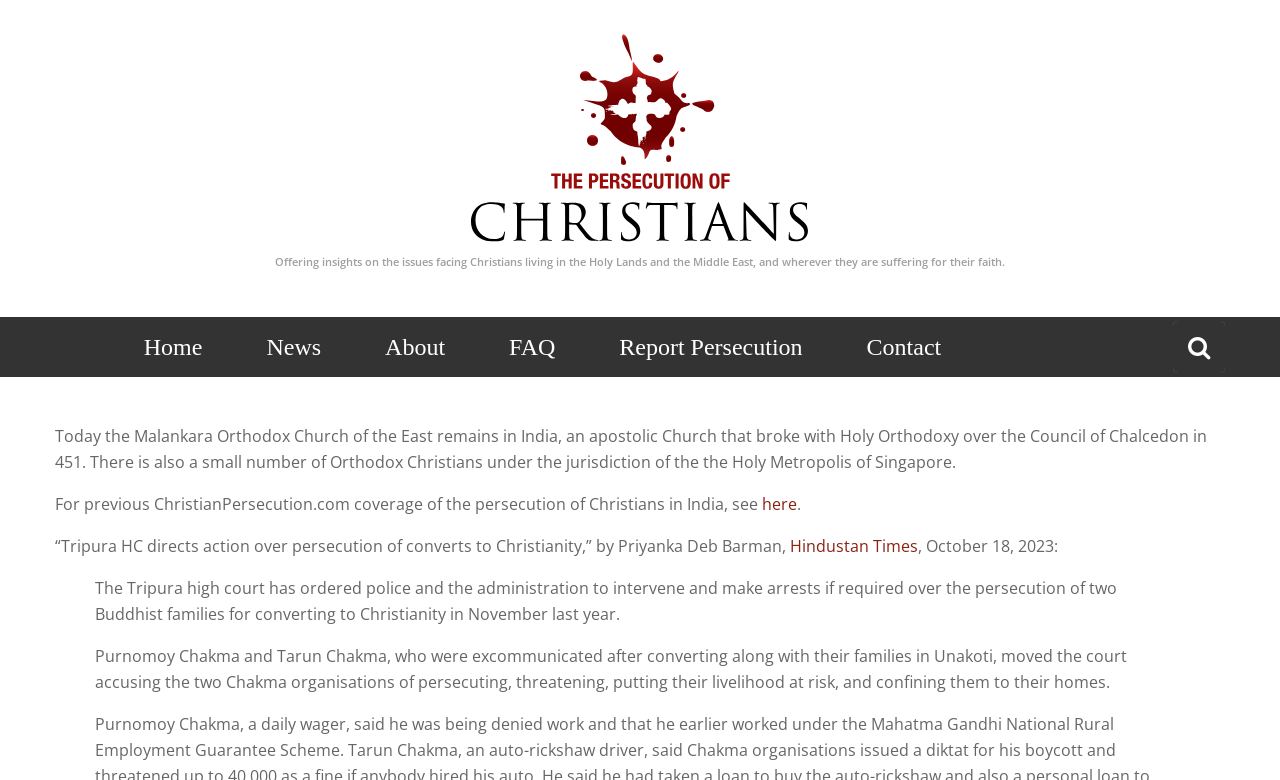Can you find the bounding box coordinates for the element that needs to be clicked to execute this instruction: "Click on the 'Home' link"? The coordinates should be given as four float numbers between 0 and 1, i.e., [left, top, right, bottom].

[0.097, 0.406, 0.174, 0.483]